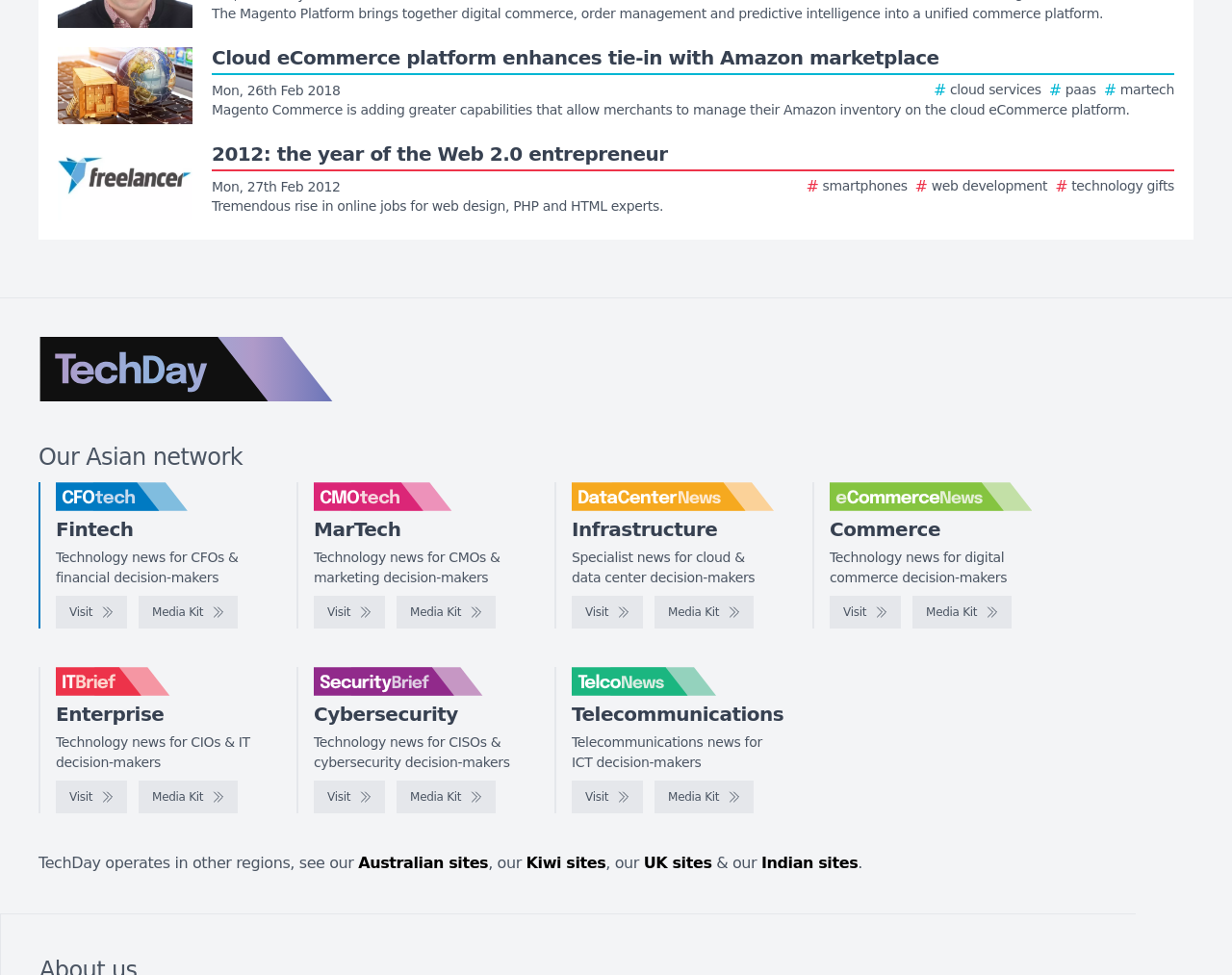How many regions does TechDay operate in?
Based on the image, answer the question with as much detail as possible.

I found the information about the regions TechDay operates in by reading the text at the bottom of the webpage, which mentions Australian sites, Kiwi sites, UK sites, and Indian sites, in addition to the current region.